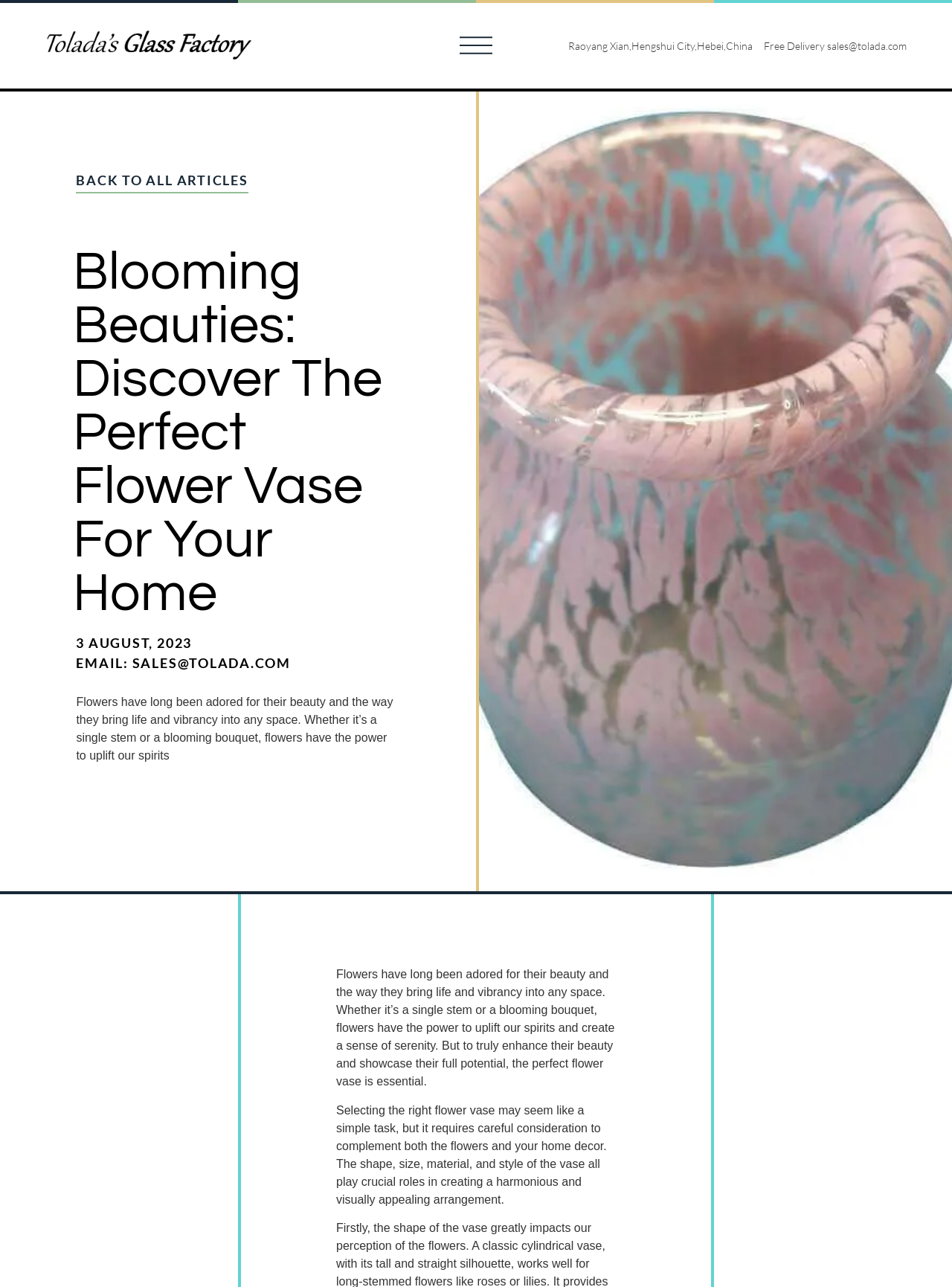Please reply with a single word or brief phrase to the question: 
What is the email address for sales inquiries?

sales@tolada.com